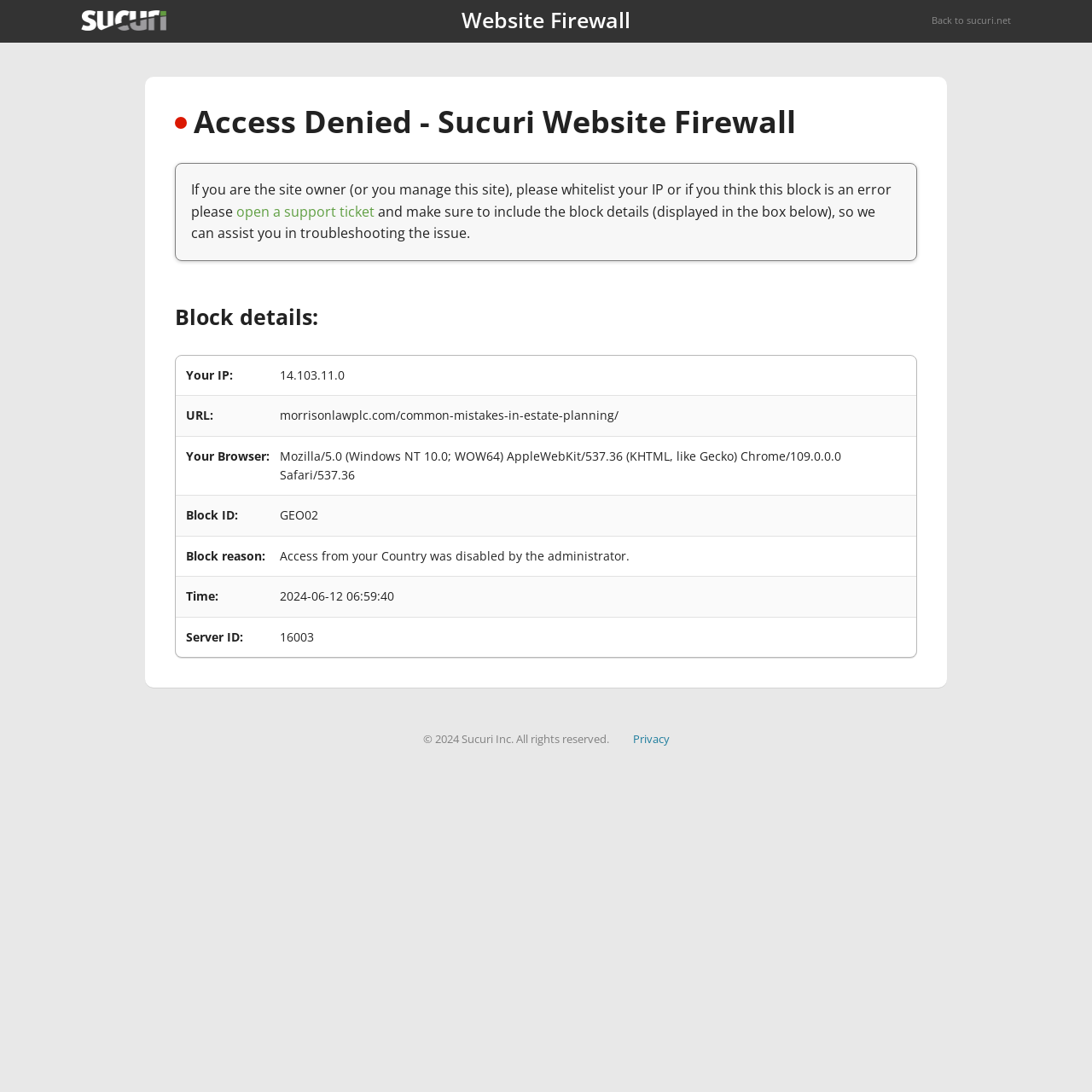Please determine the primary heading and provide its text.

Access Denied - Sucuri Website Firewall